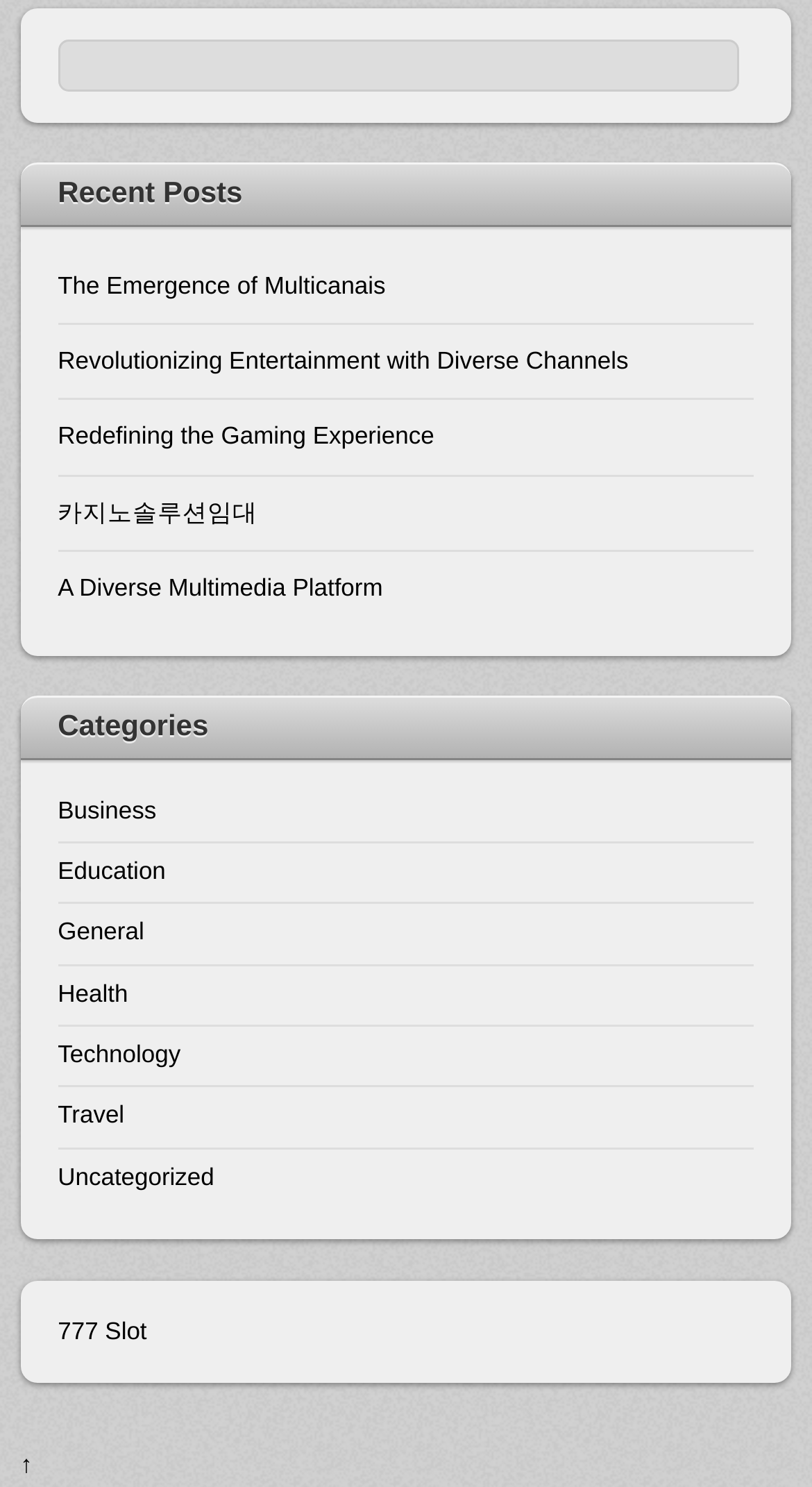Respond to the following question using a concise word or phrase: 
What is the first recent post?

The Emergence of Multicanais